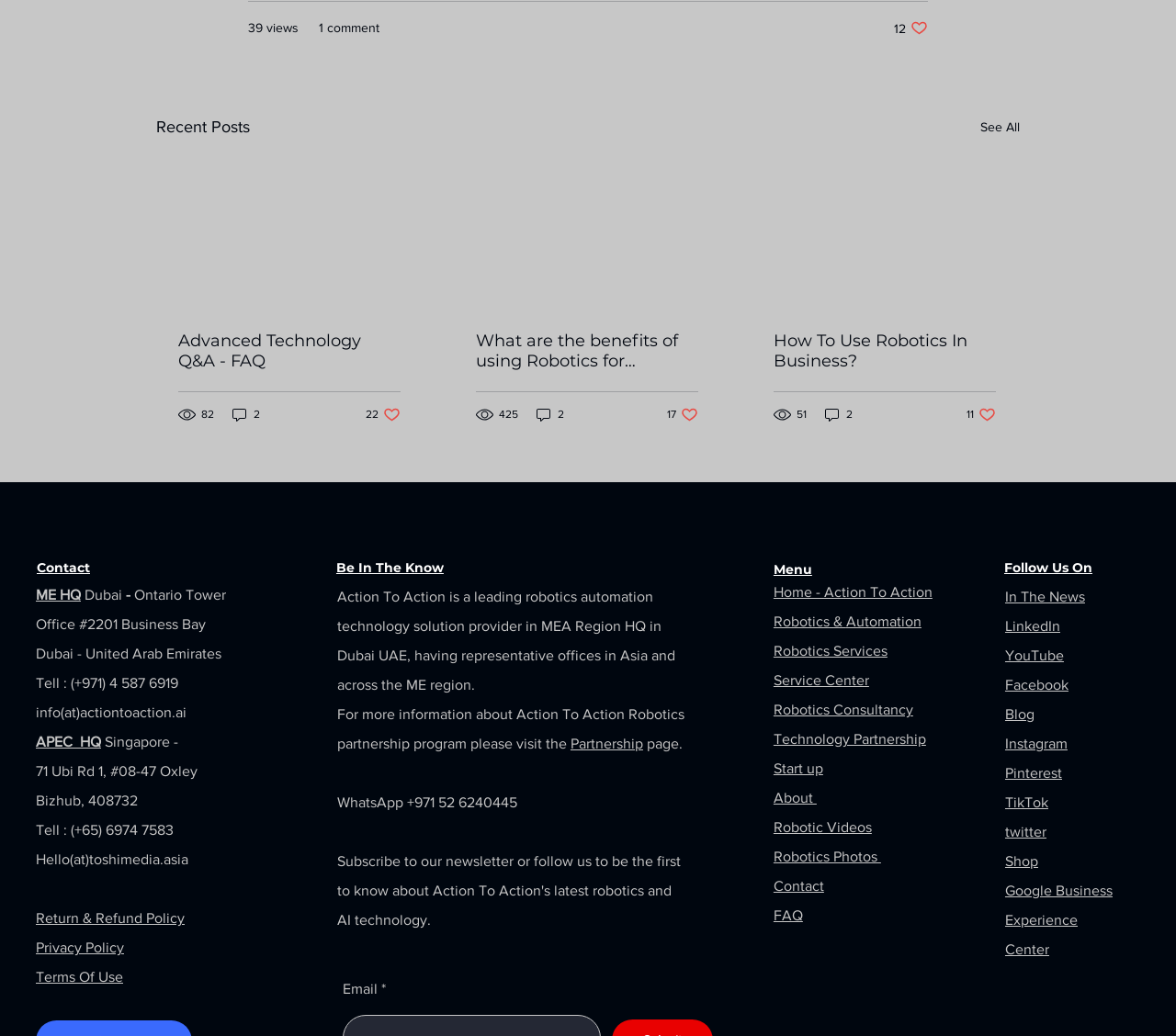What is the phone number of the ME HQ office?
Please give a well-detailed answer to the question.

The phone number of the ME HQ office can be found in the 'Contact' section, where it is written as 'Tell : (+971) 4 587 6919'.